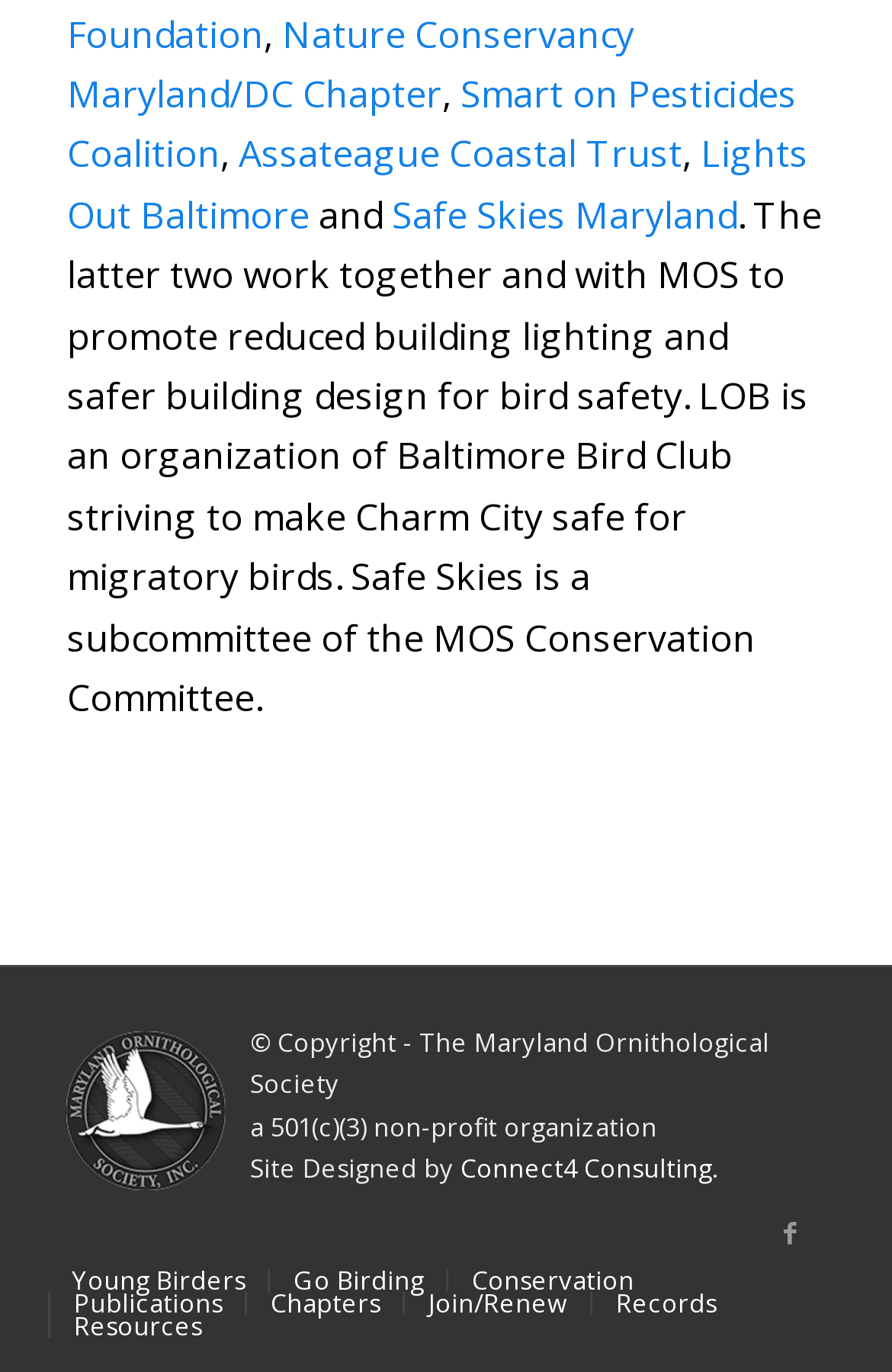Specify the bounding box coordinates of the area to click in order to follow the given instruction: "check the website's copyright information."

[0.28, 0.747, 0.862, 0.802]